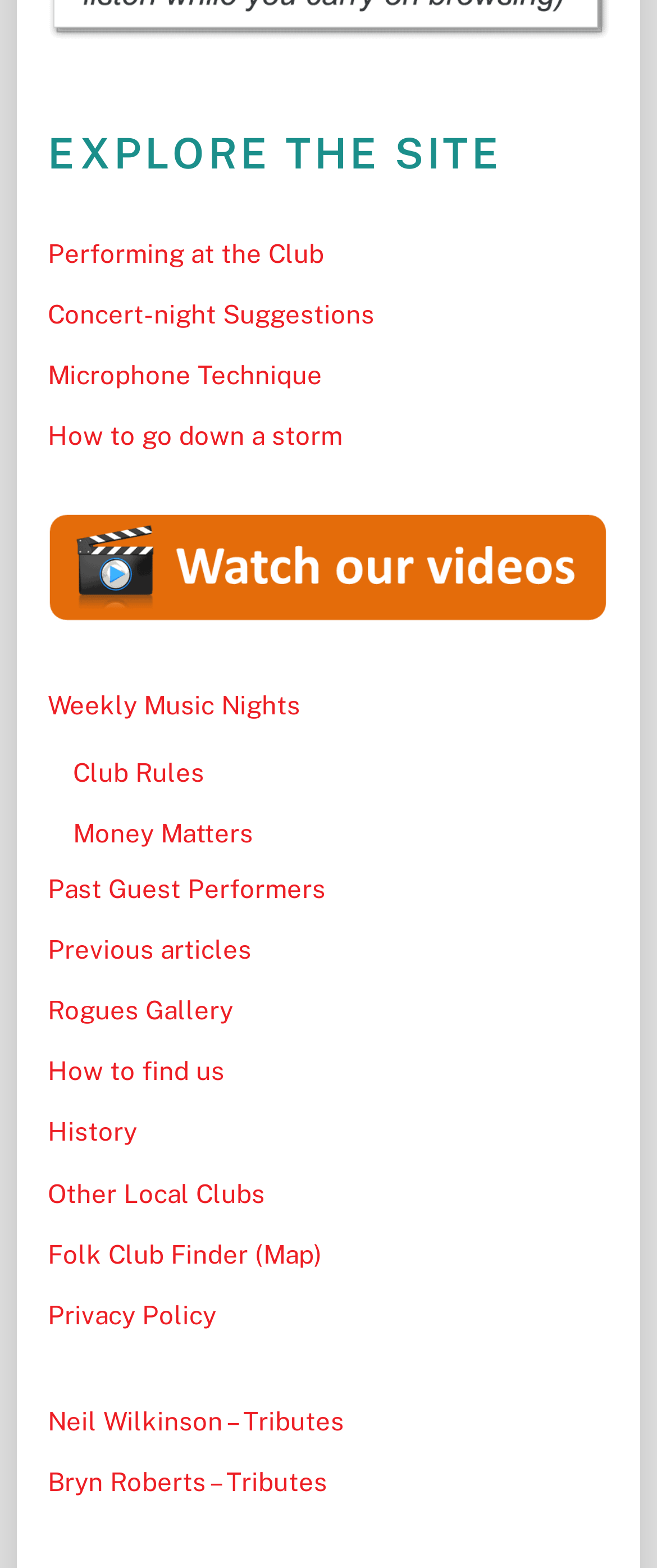How many links are on the webpage?
Give a one-word or short-phrase answer derived from the screenshot.

18